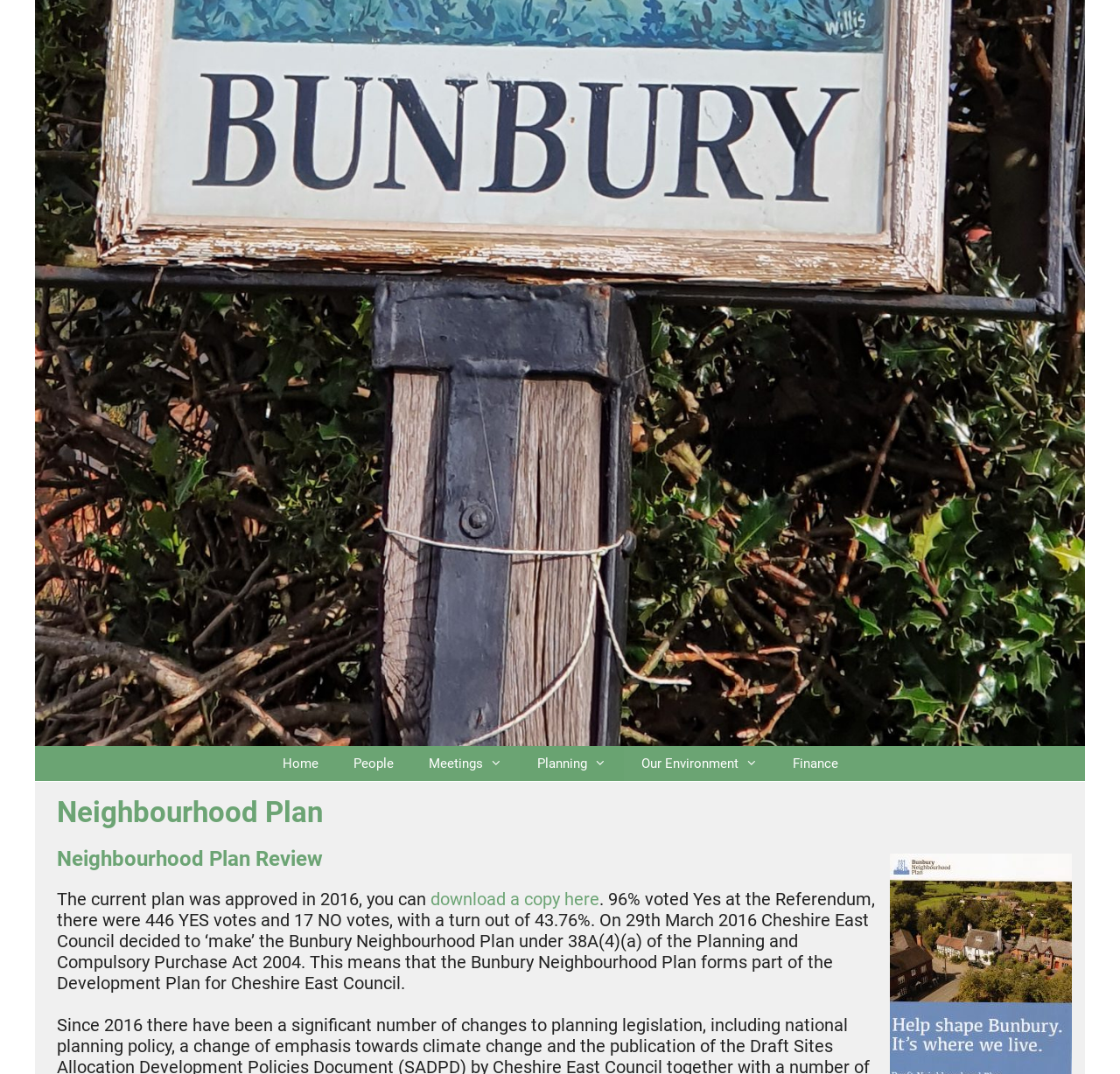Specify the bounding box coordinates (top-left x, top-left y, bottom-right x, bottom-right y) of the UI element in the screenshot that matches this description: download a copy here

[0.384, 0.827, 0.535, 0.847]